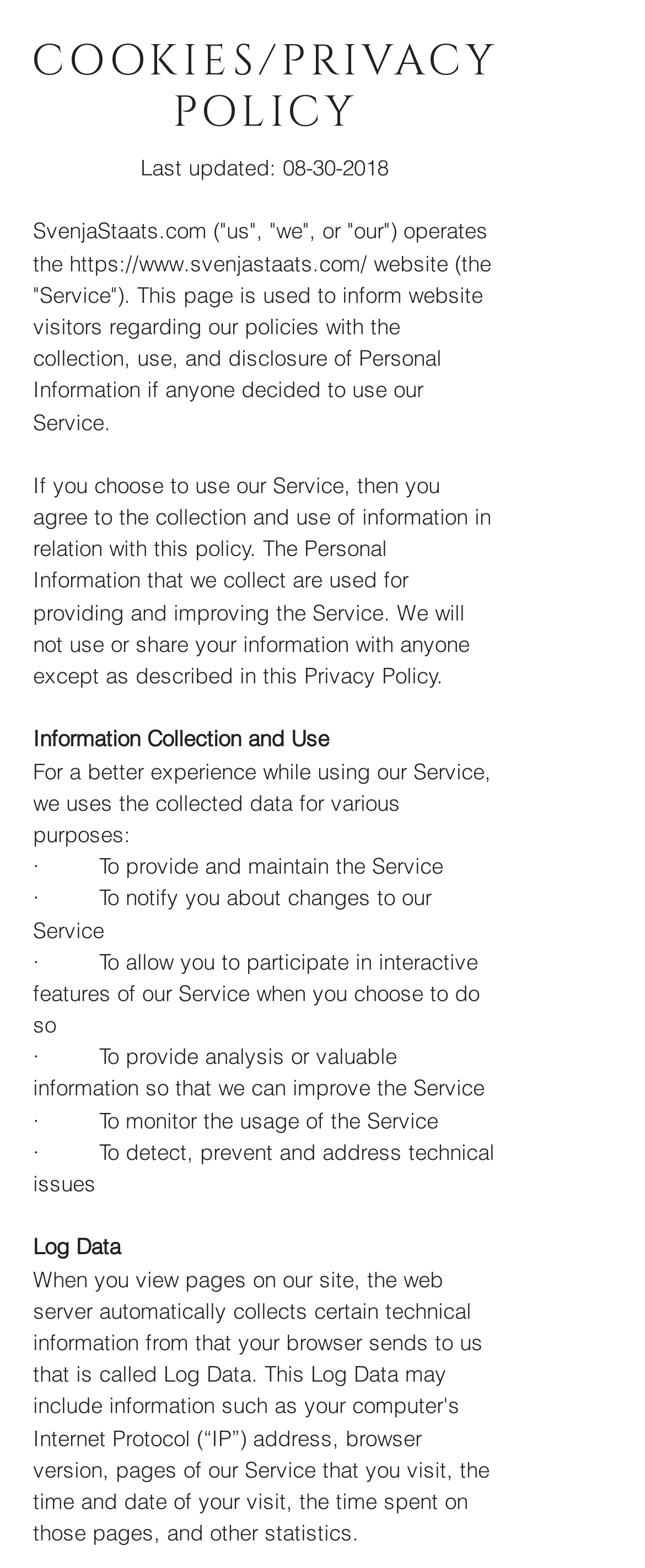What is the purpose of collecting personal information?
Based on the screenshot, answer the question with a single word or phrase.

To provide and improve the Service